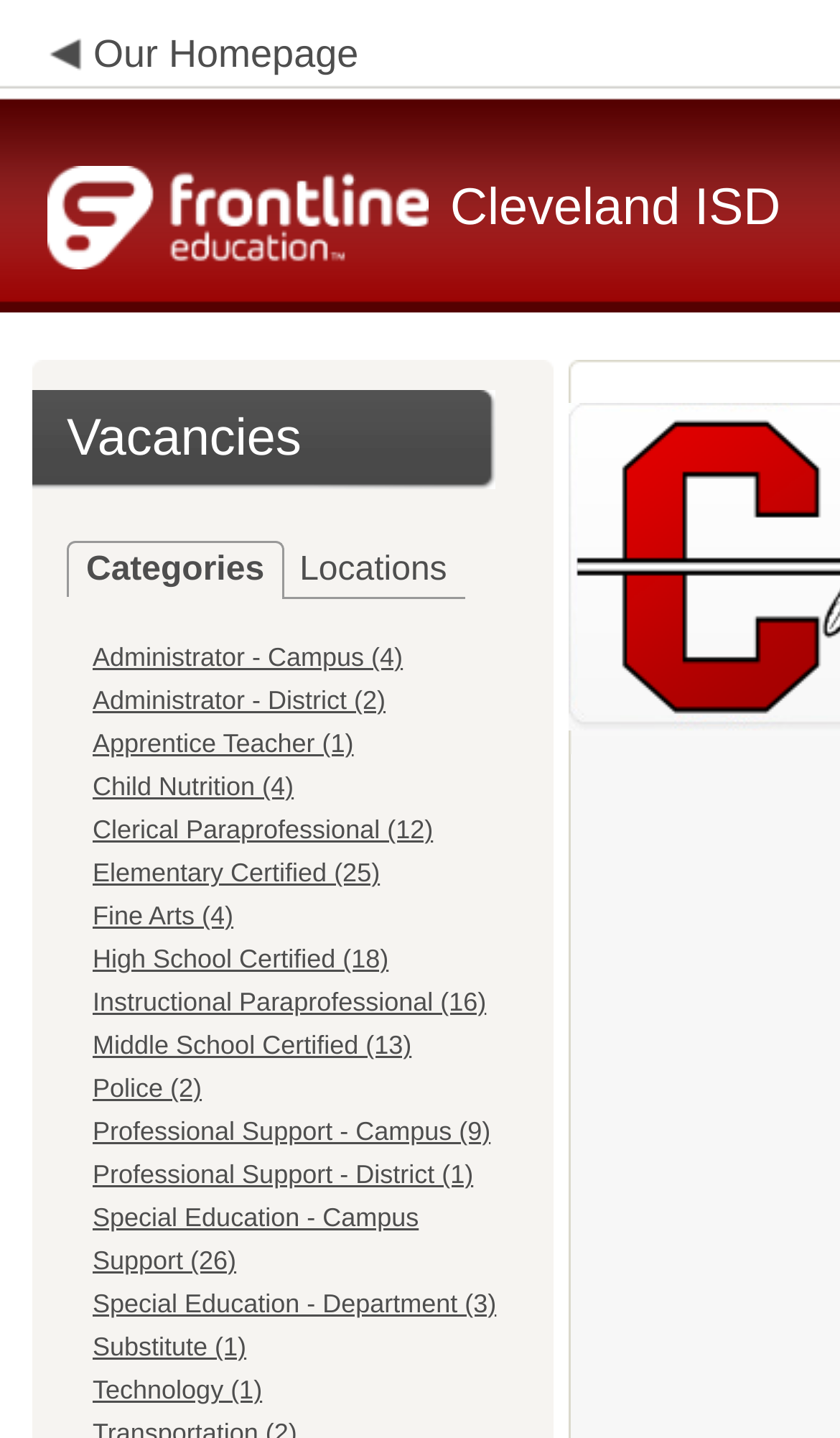Pinpoint the bounding box coordinates of the area that must be clicked to complete this instruction: "view 'Administrator - Campus' vacancies".

[0.11, 0.447, 0.48, 0.468]